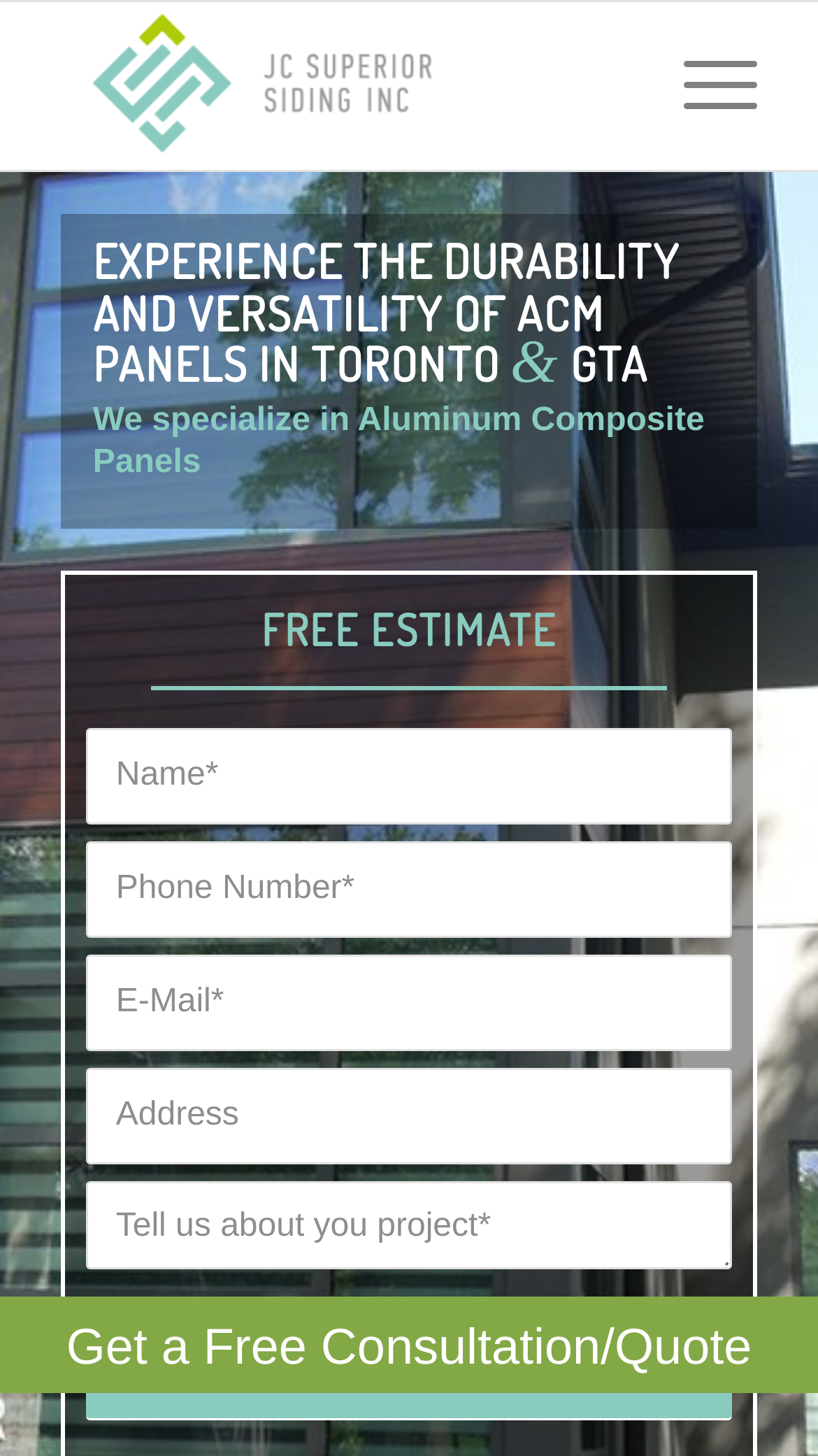Find and provide the bounding box coordinates for the UI element described here: "Menu". The coordinates should be given as four float numbers between 0 and 1: [left, top, right, bottom].

[0.784, 0.001, 0.925, 0.117]